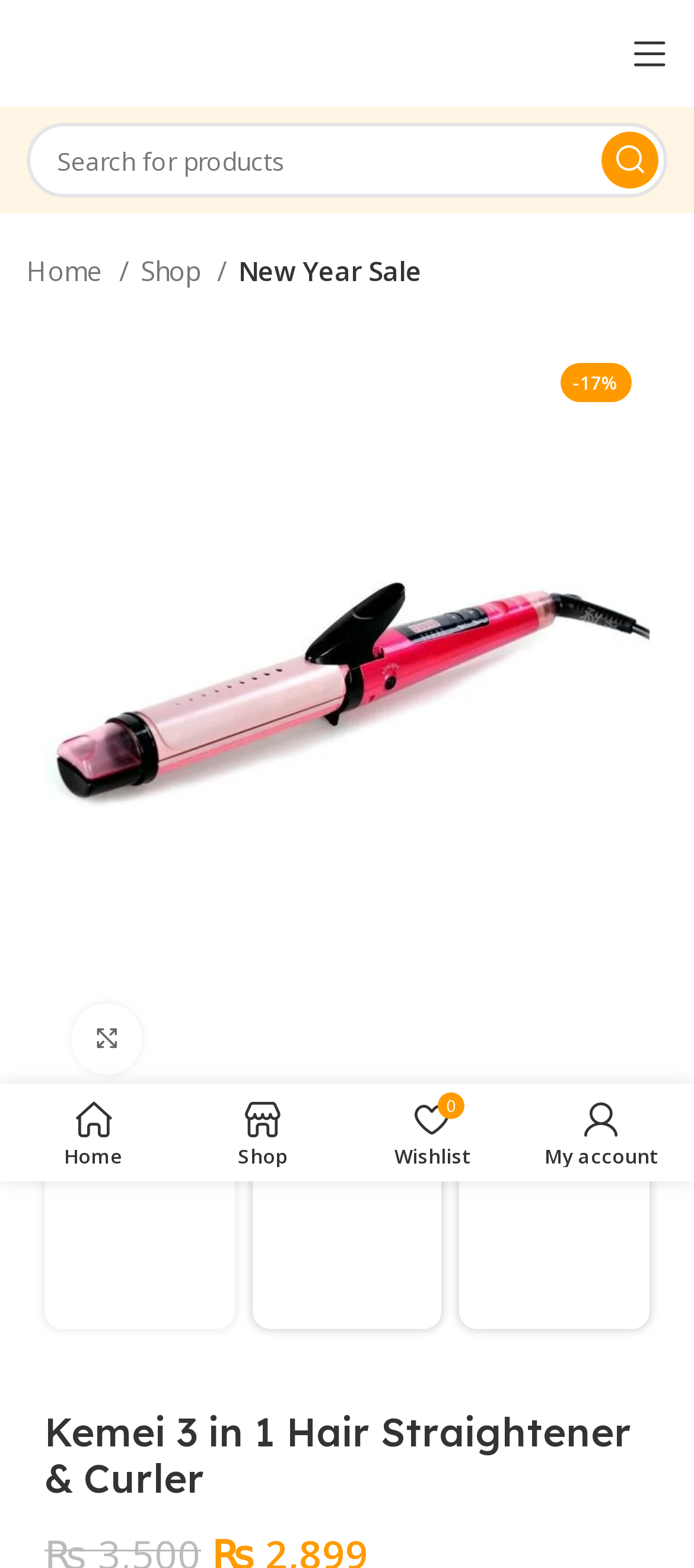Write an elaborate caption that captures the essence of the webpage.

This webpage is an e-commerce product page for the Kemei 3 in 1 Hair Straightener & Curler. At the top left, there is a mobile menu link. Next to it, a search bar with a textbox and a search button is located. Below the search bar, a breadcrumb navigation menu displays the path "Home / Shop / New Year Sale".

On the right side of the page, a discount percentage "-17%" is displayed. Below it, a large product image of the Kemei 3 in 1 Hair Straightener & Curler takes up most of the page's width. The product image has a link to enlarge it. 

There are three smaller images below the main product image, showcasing the product from different angles and its price in Pakistan. The product title "Kemei 3 in 1 Hair Straightener & Curler" is displayed as a heading at the bottom of the page.

At the bottom of the page, there are several links to navigate to other parts of the website, including "Home", "Shop", "My wishlist", and "My account".